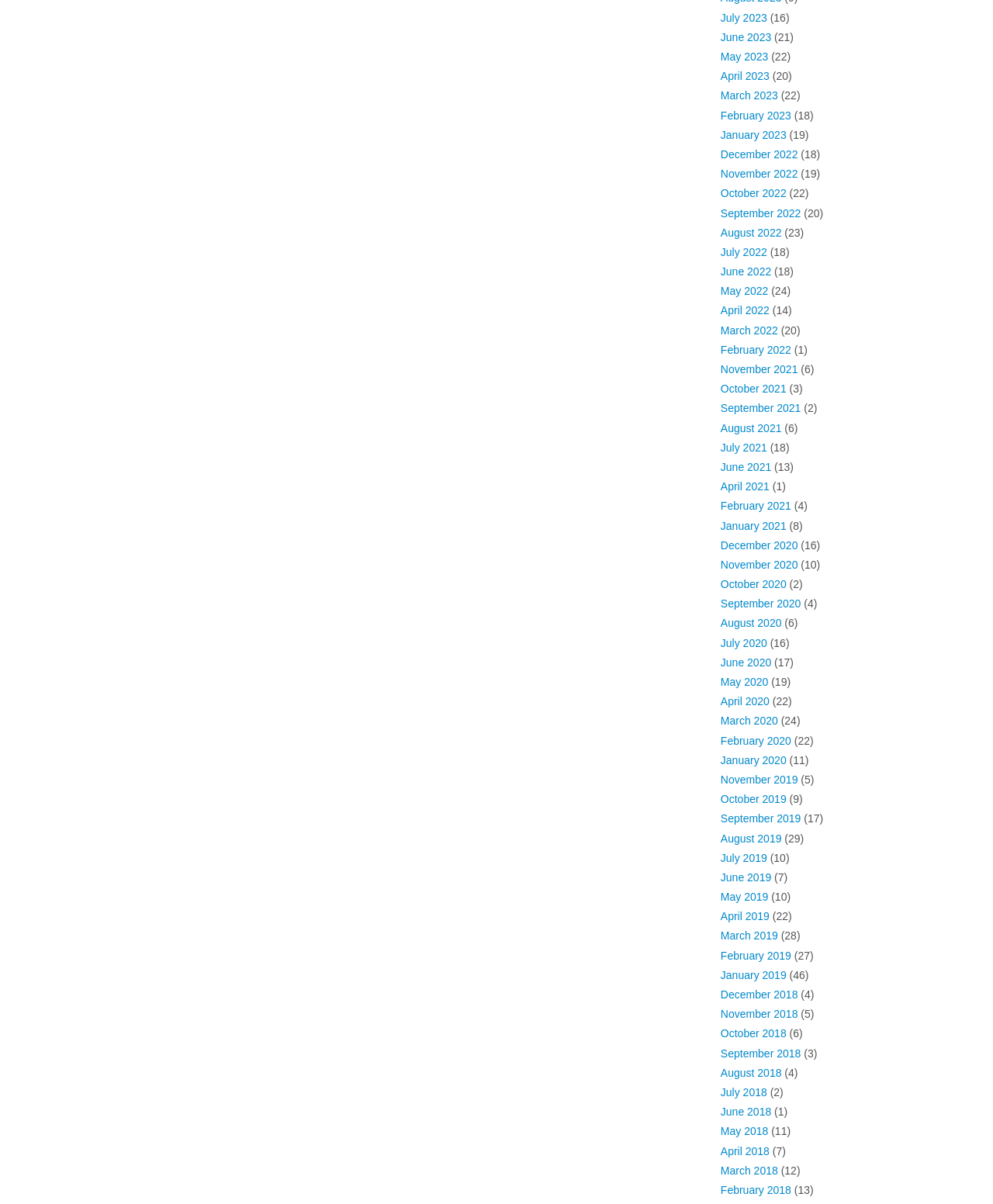Find the bounding box coordinates of the clickable element required to execute the following instruction: "View July 2023". Provide the coordinates as four float numbers between 0 and 1, i.e., [left, top, right, bottom].

[0.726, 0.009, 0.772, 0.02]